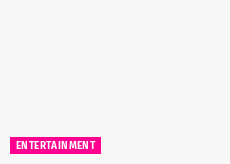Answer the question below in one word or phrase:
What type of content is featured in this section?

Entertainment-related